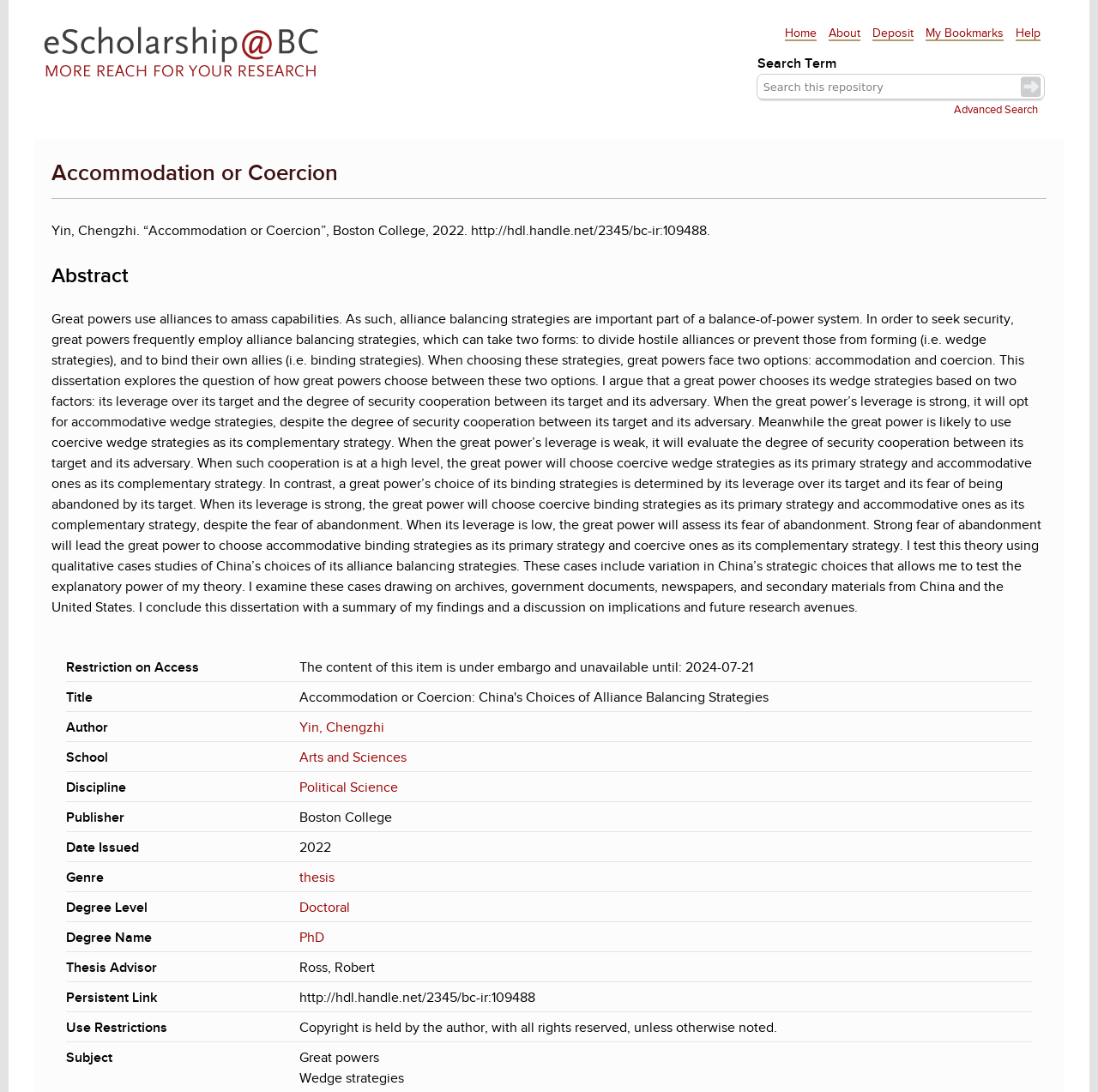What is the school of the author?
Using the information from the image, give a concise answer in one word or a short phrase.

Arts and Sciences